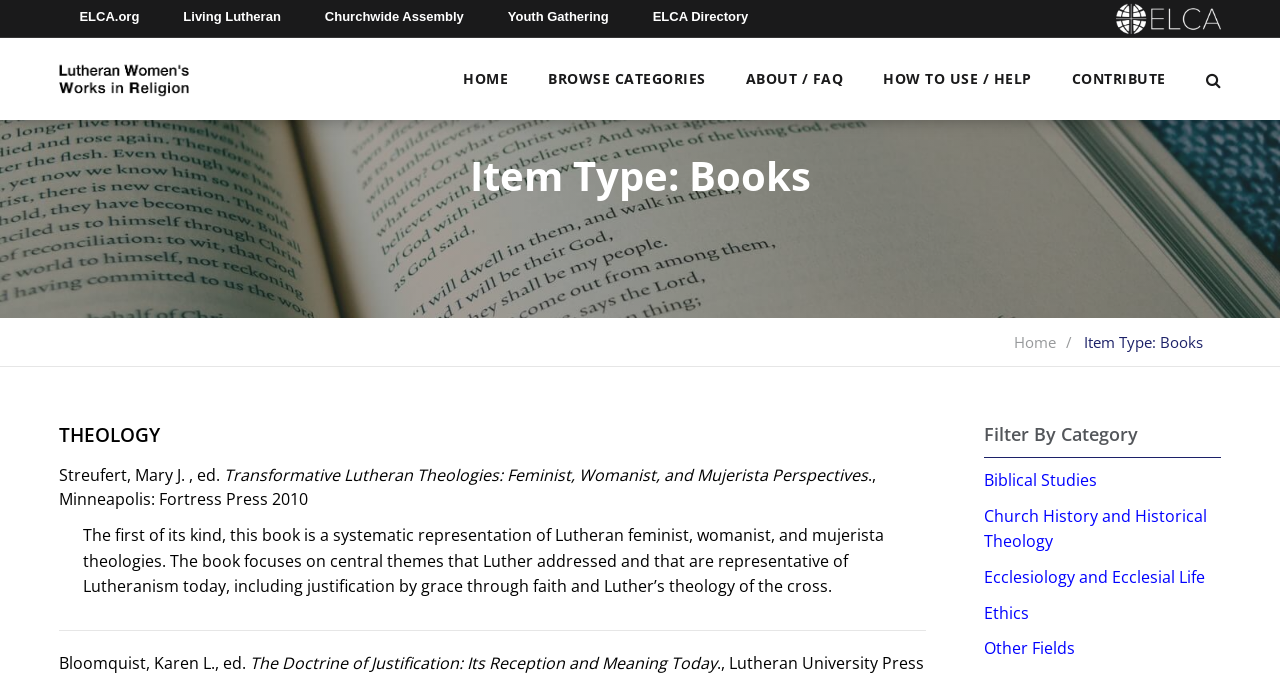Identify the bounding box coordinates of the clickable region to carry out the given instruction: "Click the 'contact us' link".

None